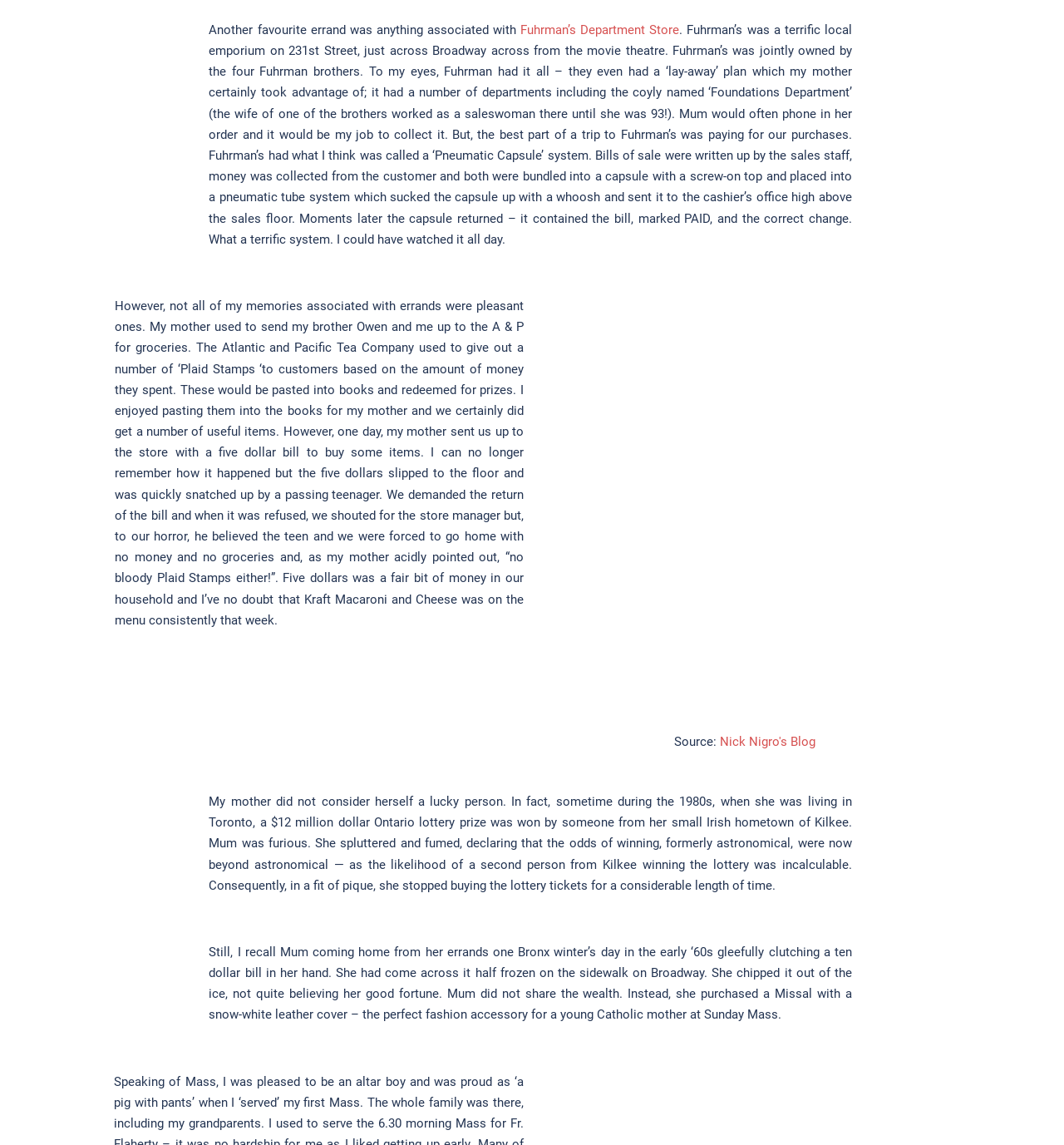Please provide a one-word or phrase answer to the question: 
What was special about the payment system at Fuhrman’s?

Pneumatic Capsule